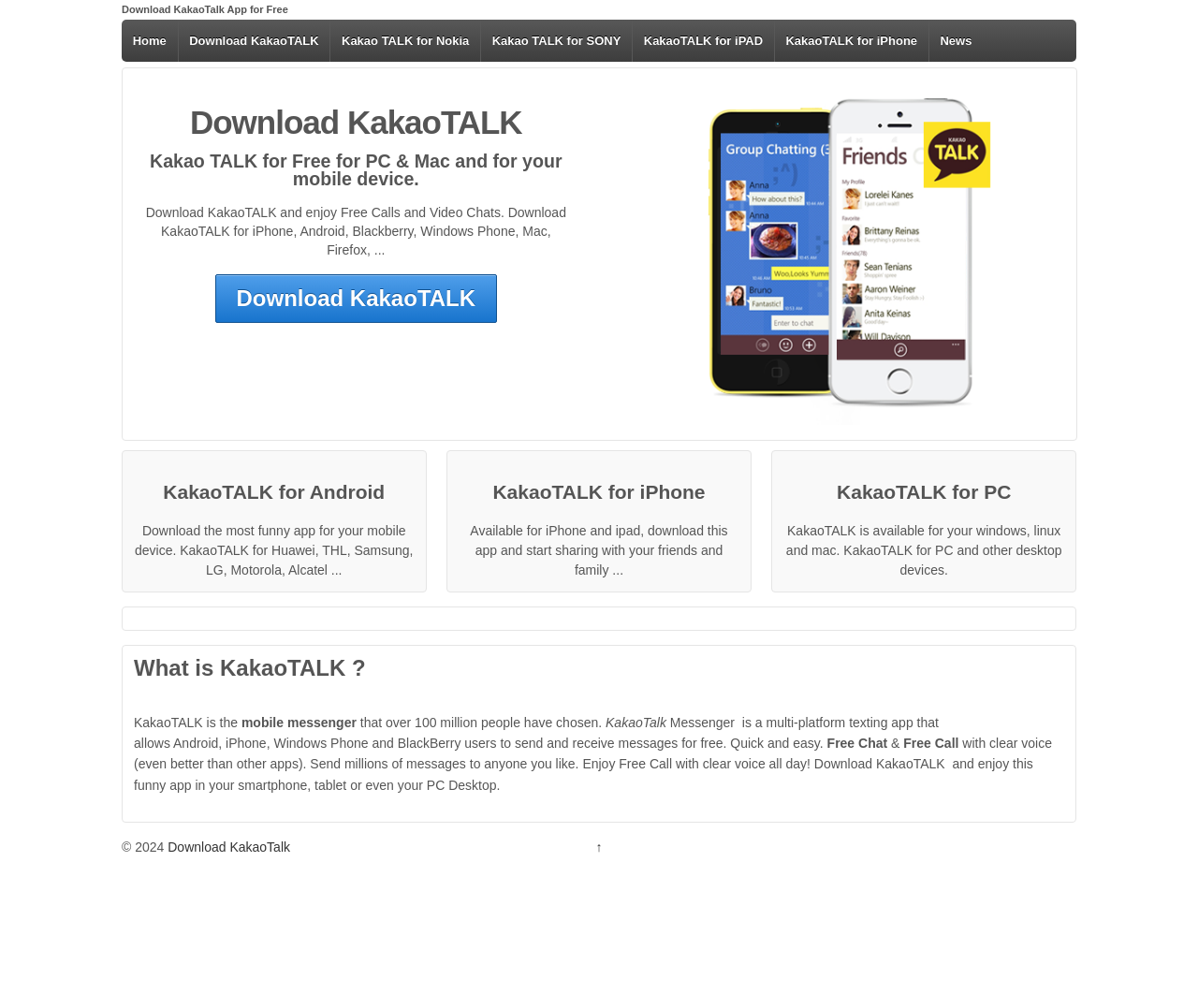Please identify the bounding box coordinates of the clickable area that will fulfill the following instruction: "Download KakaoTalk for PC". The coordinates should be in the format of four float numbers between 0 and 1, i.e., [left, top, right, bottom].

[0.654, 0.478, 0.888, 0.498]